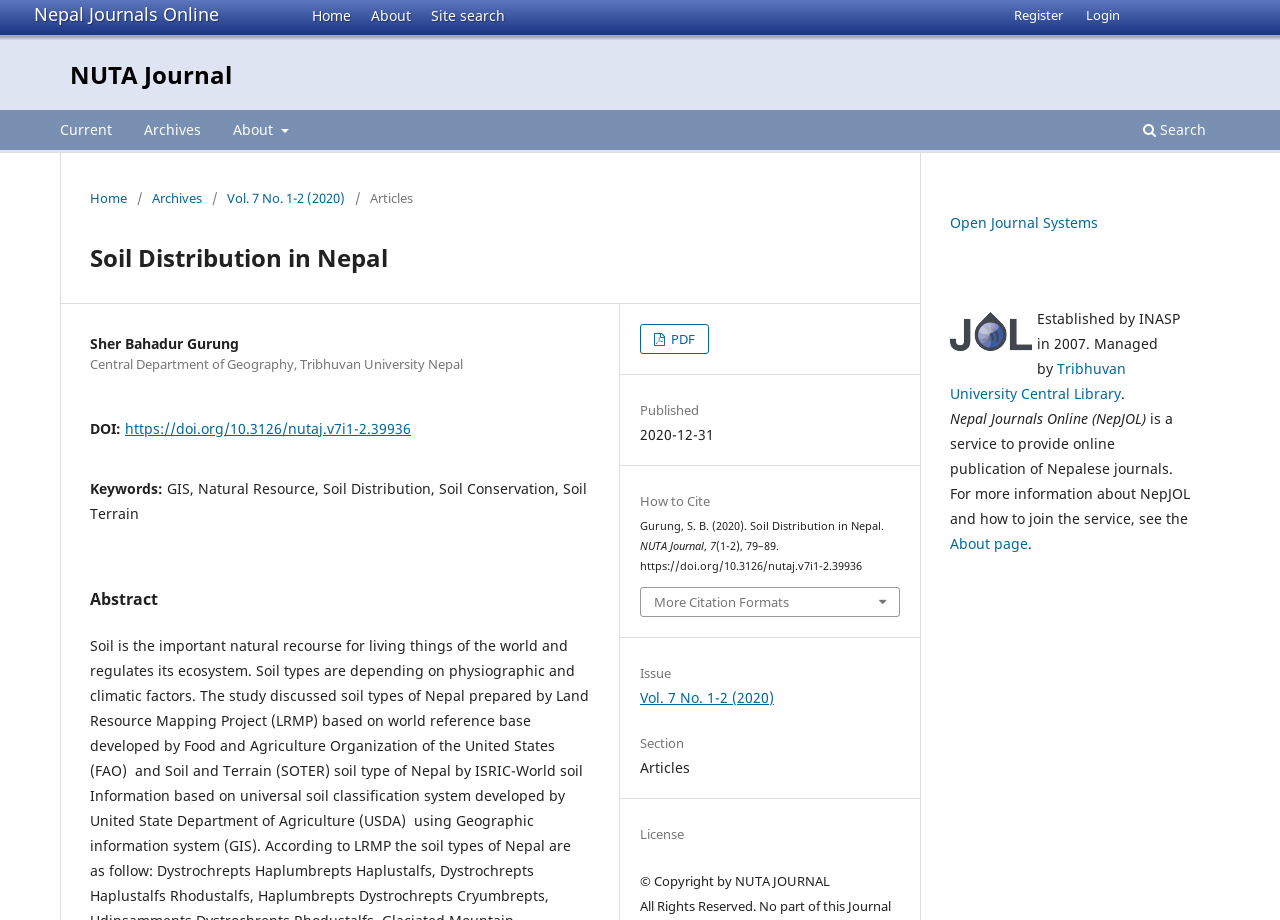Can you determine the bounding box coordinates of the area that needs to be clicked to fulfill the following instruction: "search the site"?

[0.324, 0.0, 0.398, 0.033]